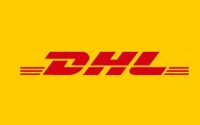Elaborate on all the key elements and details present in the image.

The image prominently features the DHL logo, characterized by its bold, red lettering against a bright yellow background. This logo is synonymous with the global logistics and courier services provider, renowned for its reliable delivery network and express shipping options. The design reflects DHL's commitment to speed and efficiency, elements central to its brand identity. The image is part of a section discussing DHL complaints, providing vital contact details and resources for customers looking to address their concerns.